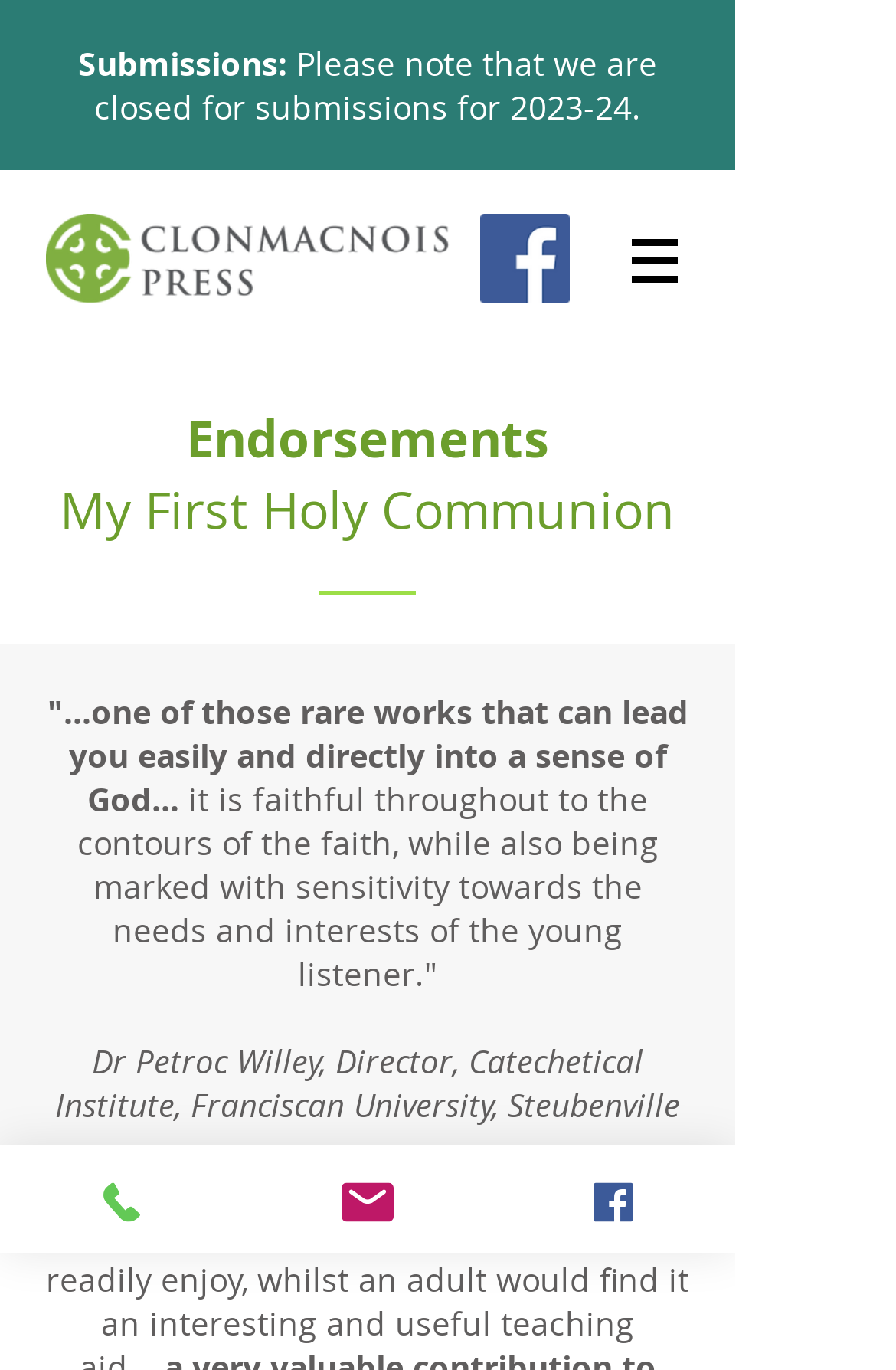What is the title of the second heading?
Using the information presented in the image, please offer a detailed response to the question.

The second heading element has the text 'My First Holy Communion', which is the title of the heading.